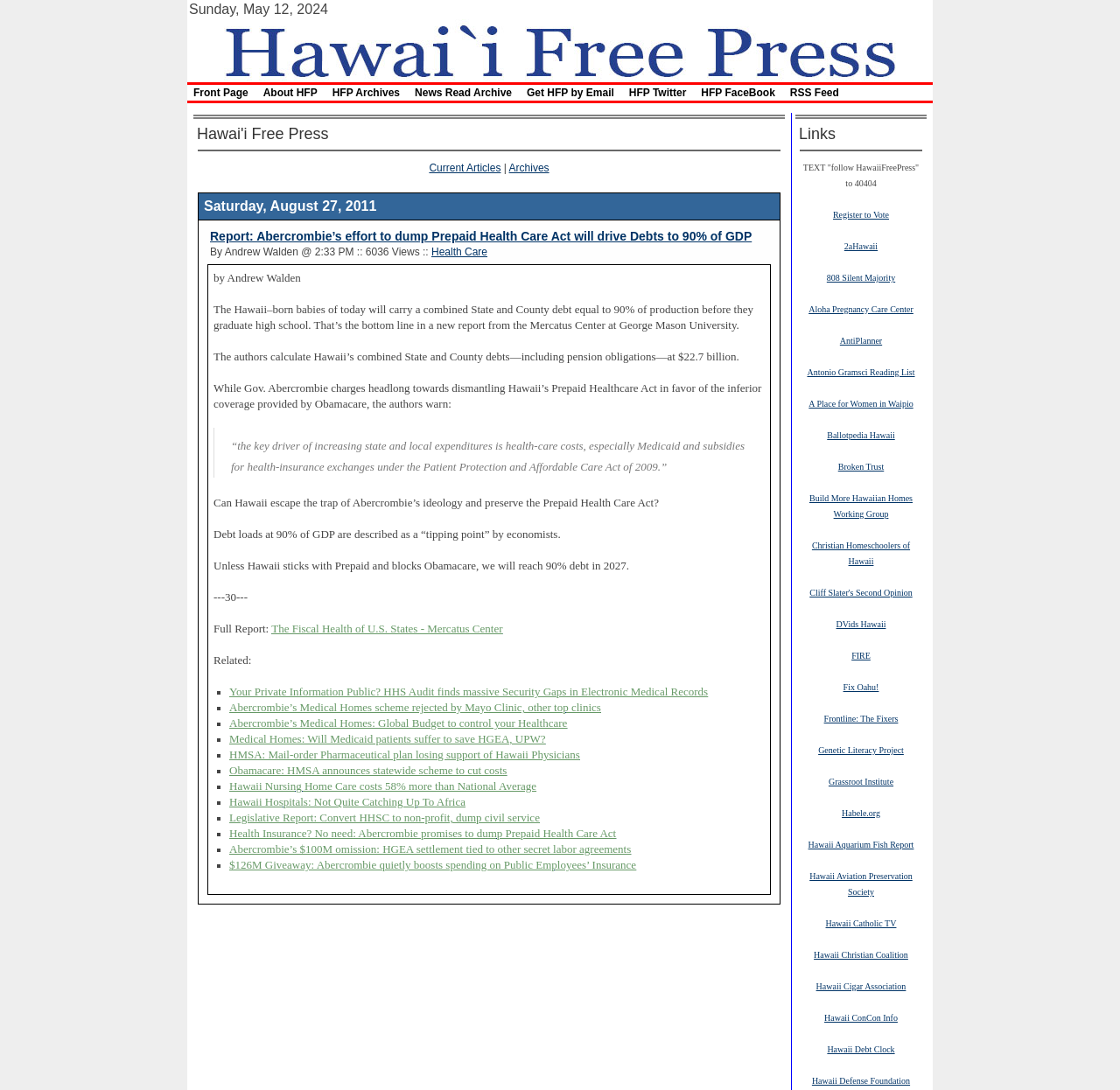What is the name of the author of the article?
Answer the question in a detailed and comprehensive manner.

I found the author's name by looking at the article text, which says 'by Andrew Walden'.